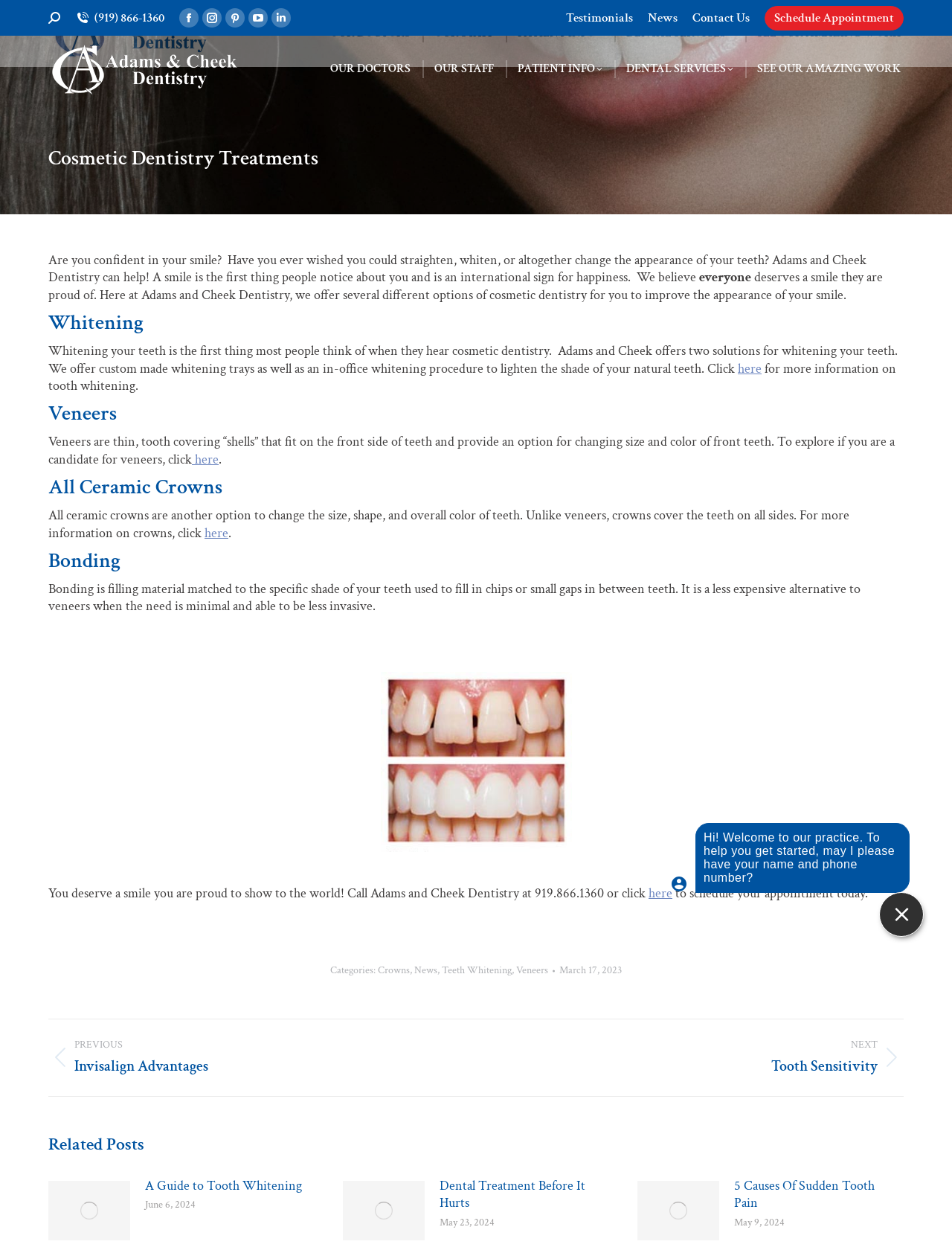Pinpoint the bounding box coordinates of the clickable area needed to execute the instruction: "Schedule an appointment". The coordinates should be specified as four float numbers between 0 and 1, i.e., [left, top, right, bottom].

[0.813, 0.007, 0.939, 0.021]